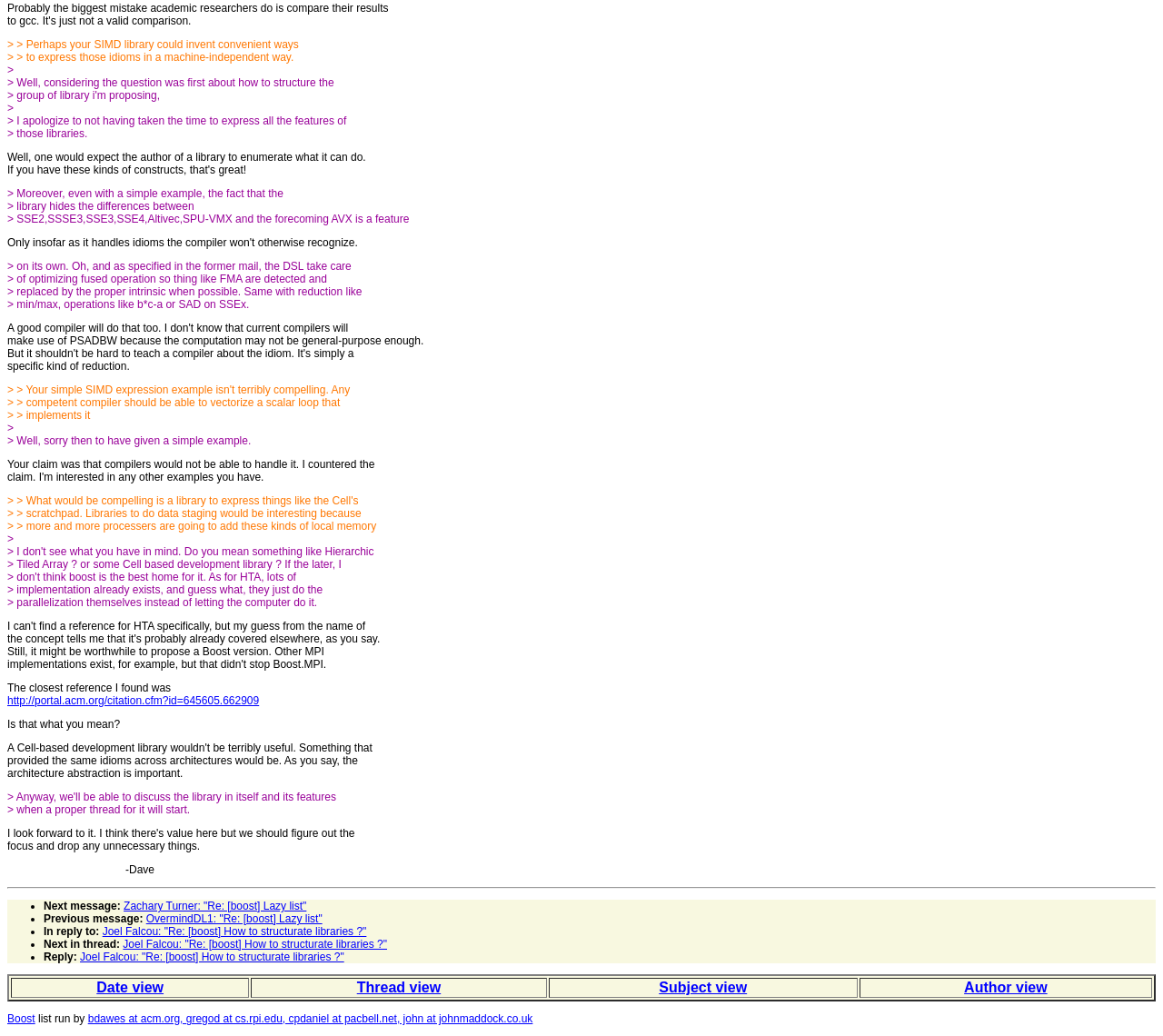Could you please study the image and provide a detailed answer to the question:
What is the focus of the DSL mentioned in the webpage?

The DSL (Domain-Specific Language) mentioned in the webpage is focused on optimizing fused operations, such as detecting and replacing certain operations with more efficient ones.